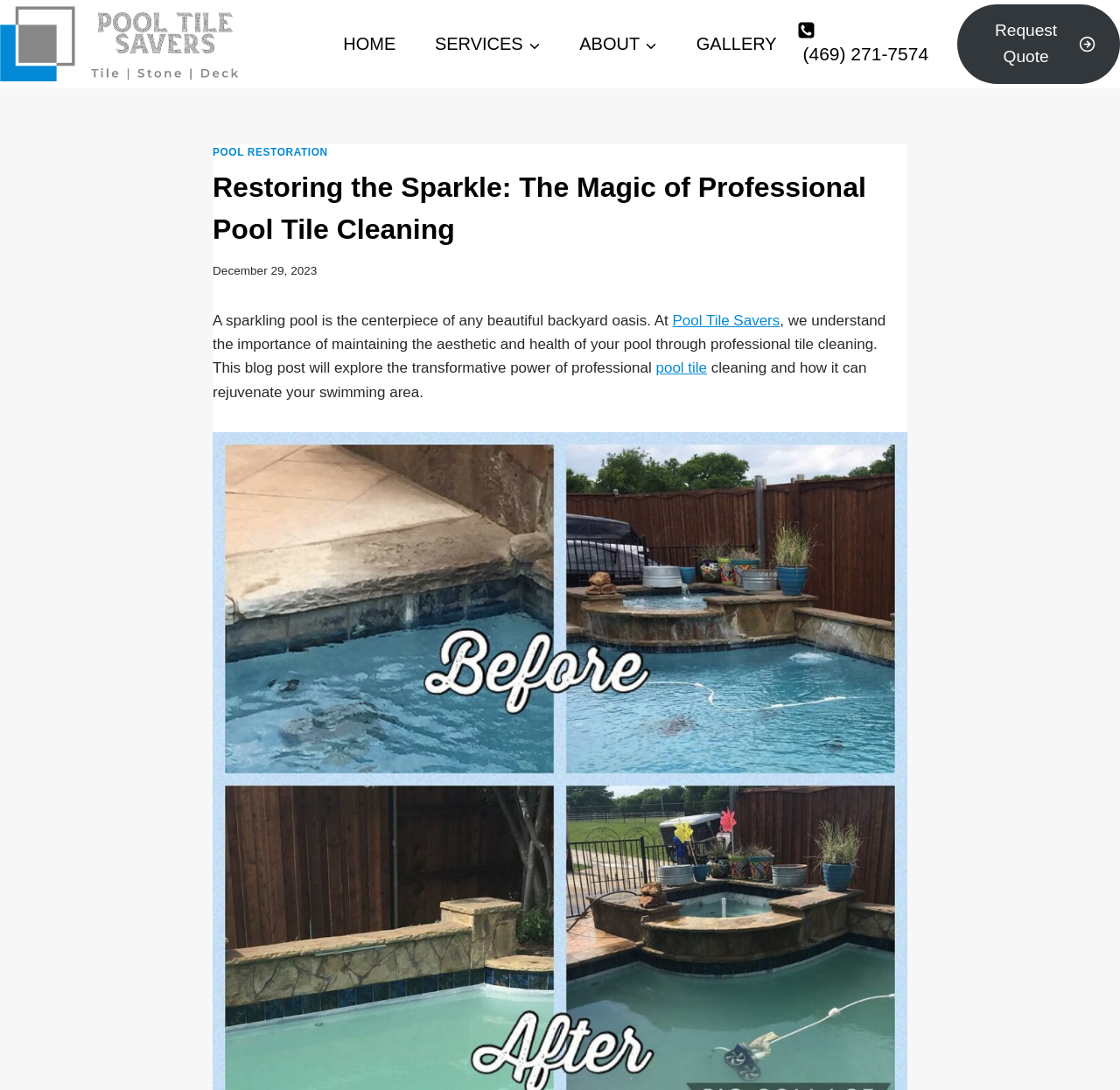What is the purpose of the company?
Please analyze the image and answer the question with as much detail as possible.

The purpose of the company is professional pool tile cleaning, which can be inferred from the text content of the webpage, including the heading and paragraph texts.